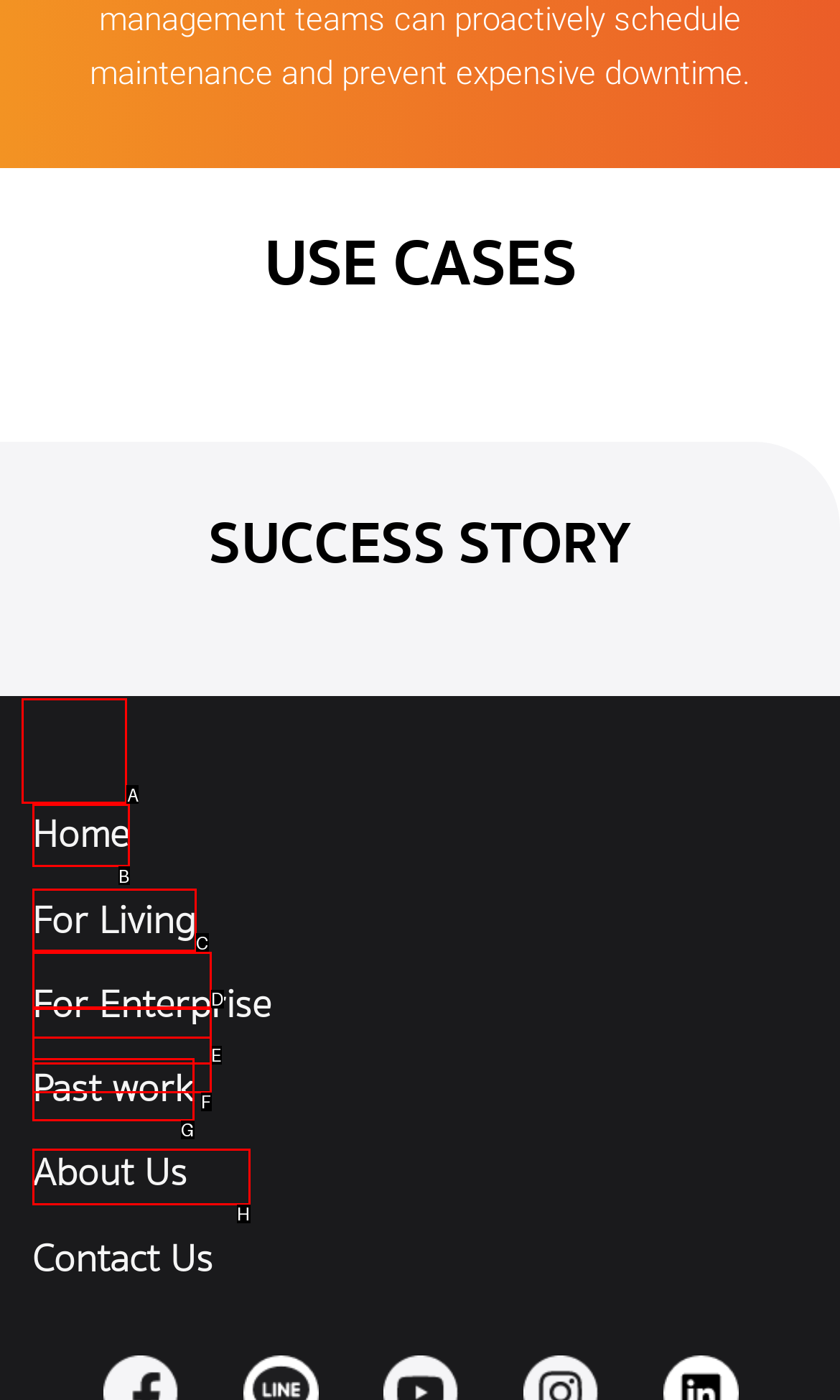What option should I click on to execute the task: Click on the 'SUBSCRIBE' link? Give the letter from the available choices.

None